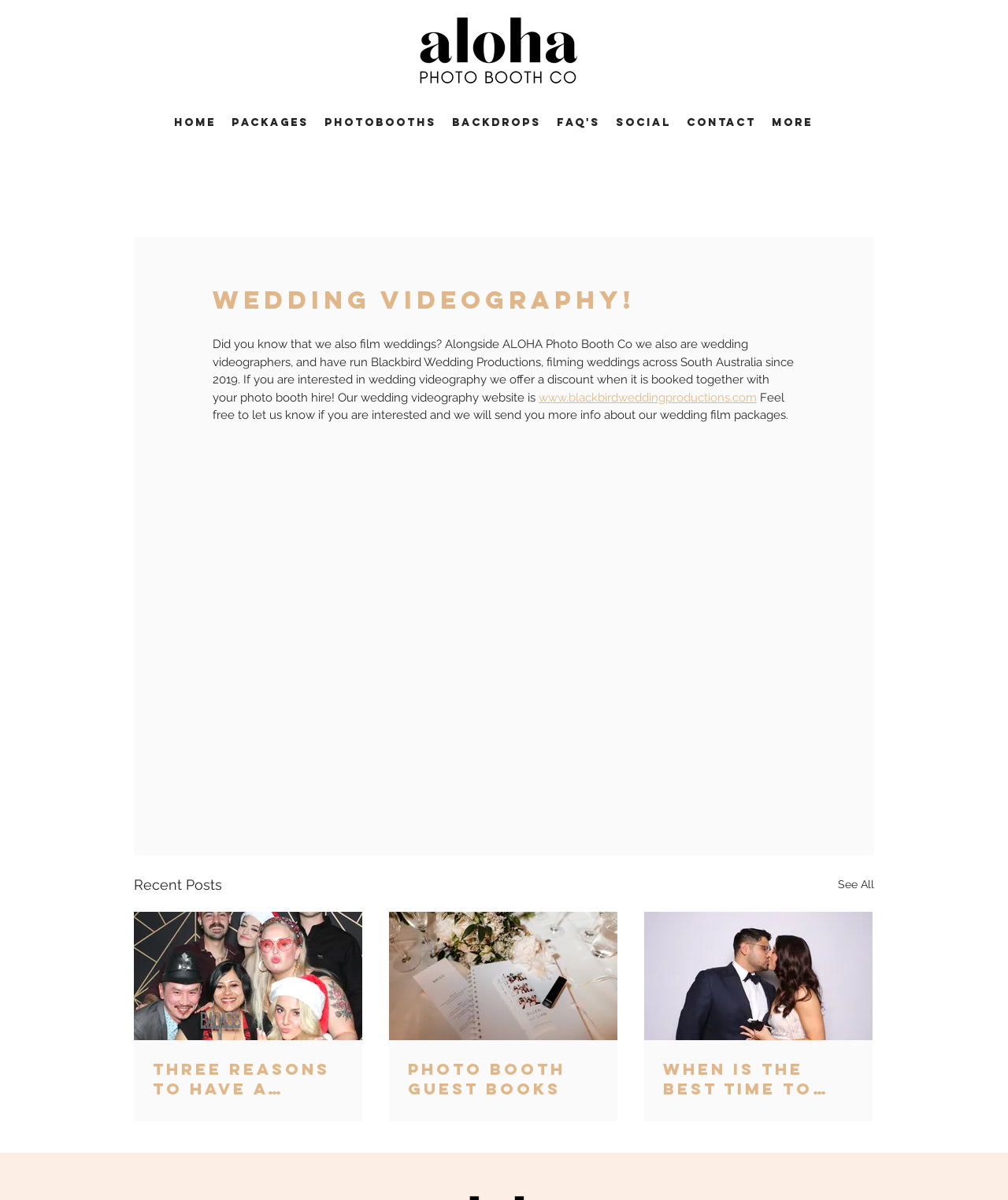Show the bounding box coordinates of the element that should be clicked to complete the task: "Check recent posts".

[0.133, 0.728, 0.22, 0.747]